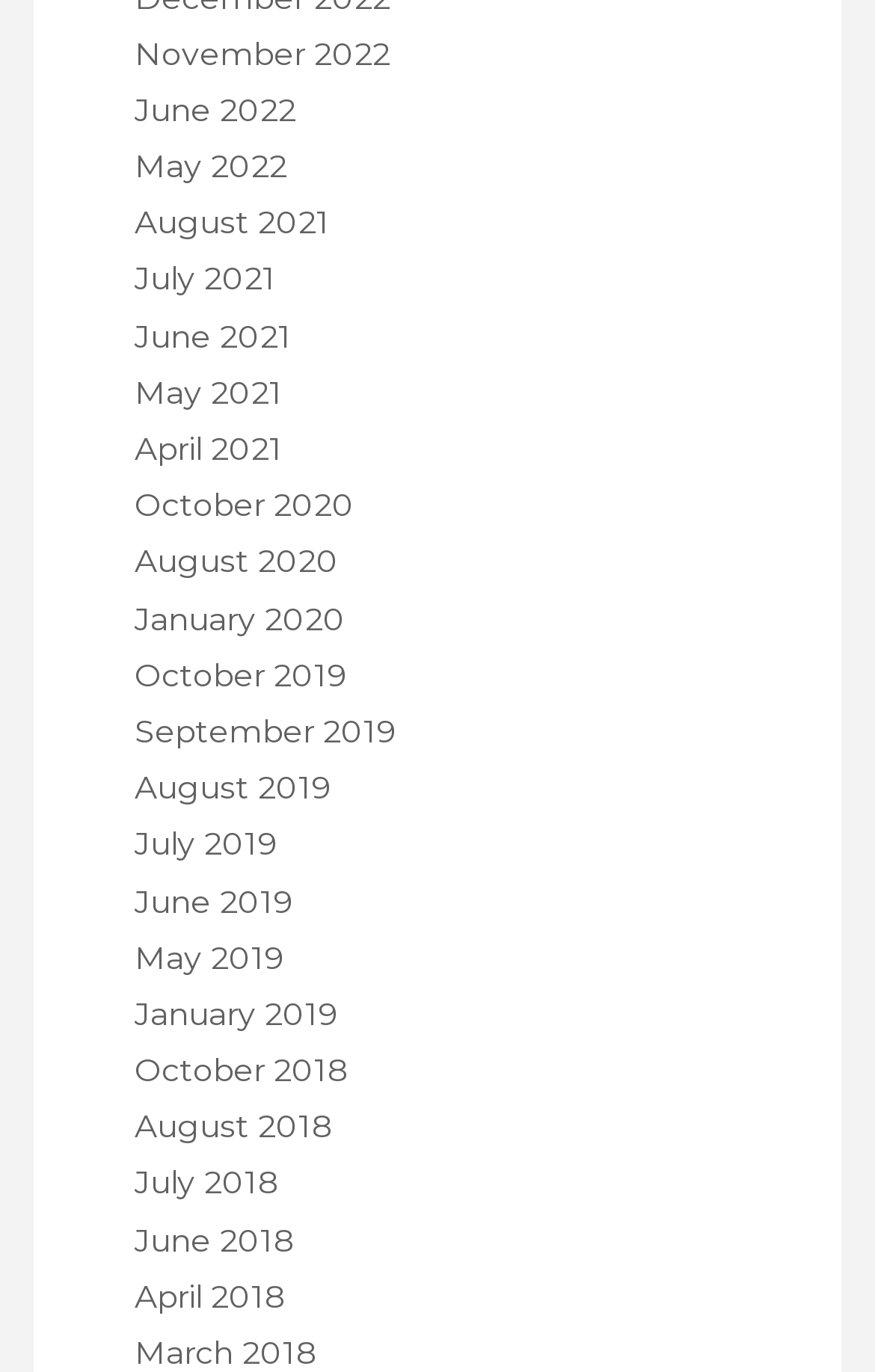What is the earliest month available on this webpage? Observe the screenshot and provide a one-word or short phrase answer.

January 2018